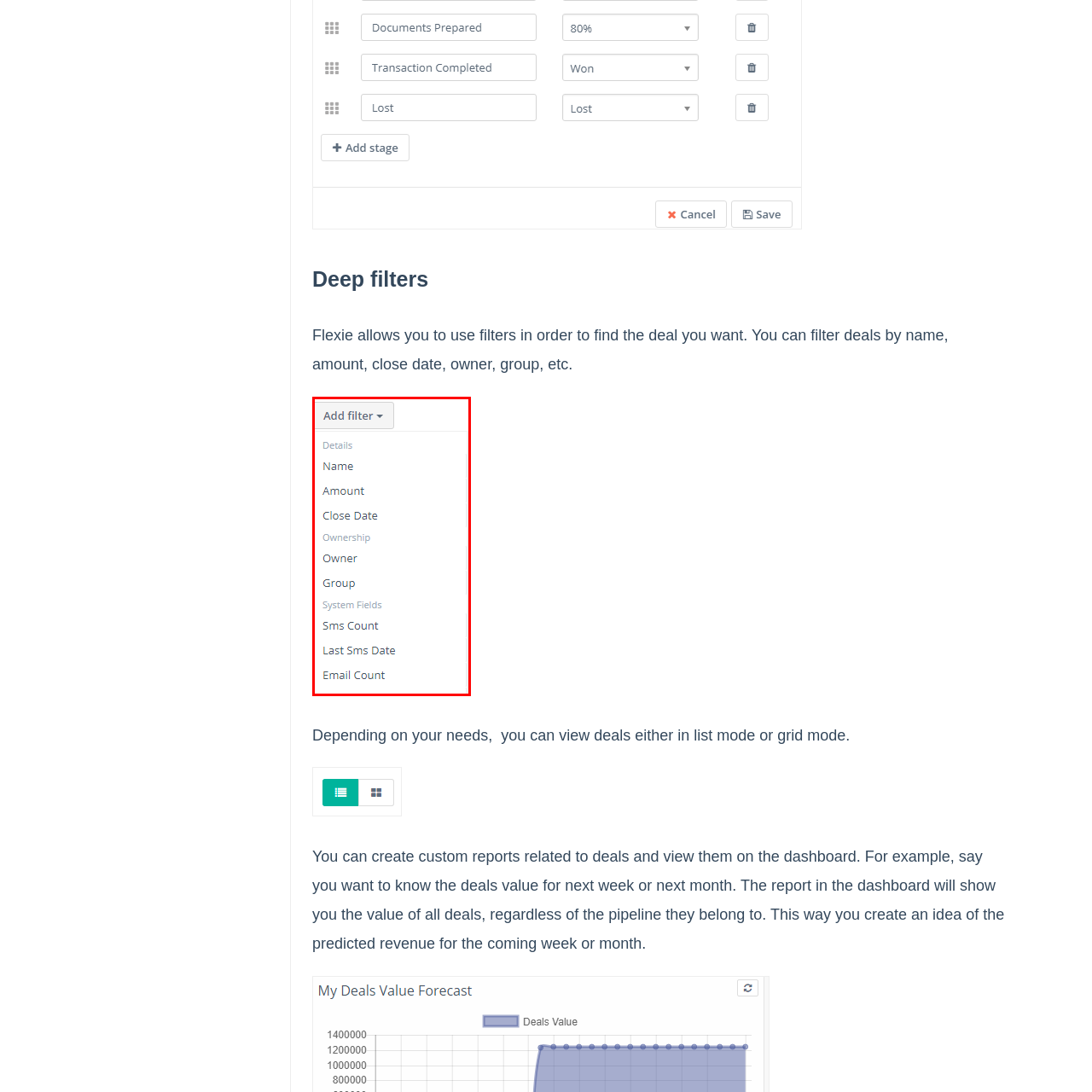Please examine the image within the red bounding box and provide an answer to the following question using a single word or phrase:
What is the benefit of the 'Deals filters' feature?

Enhance user experience